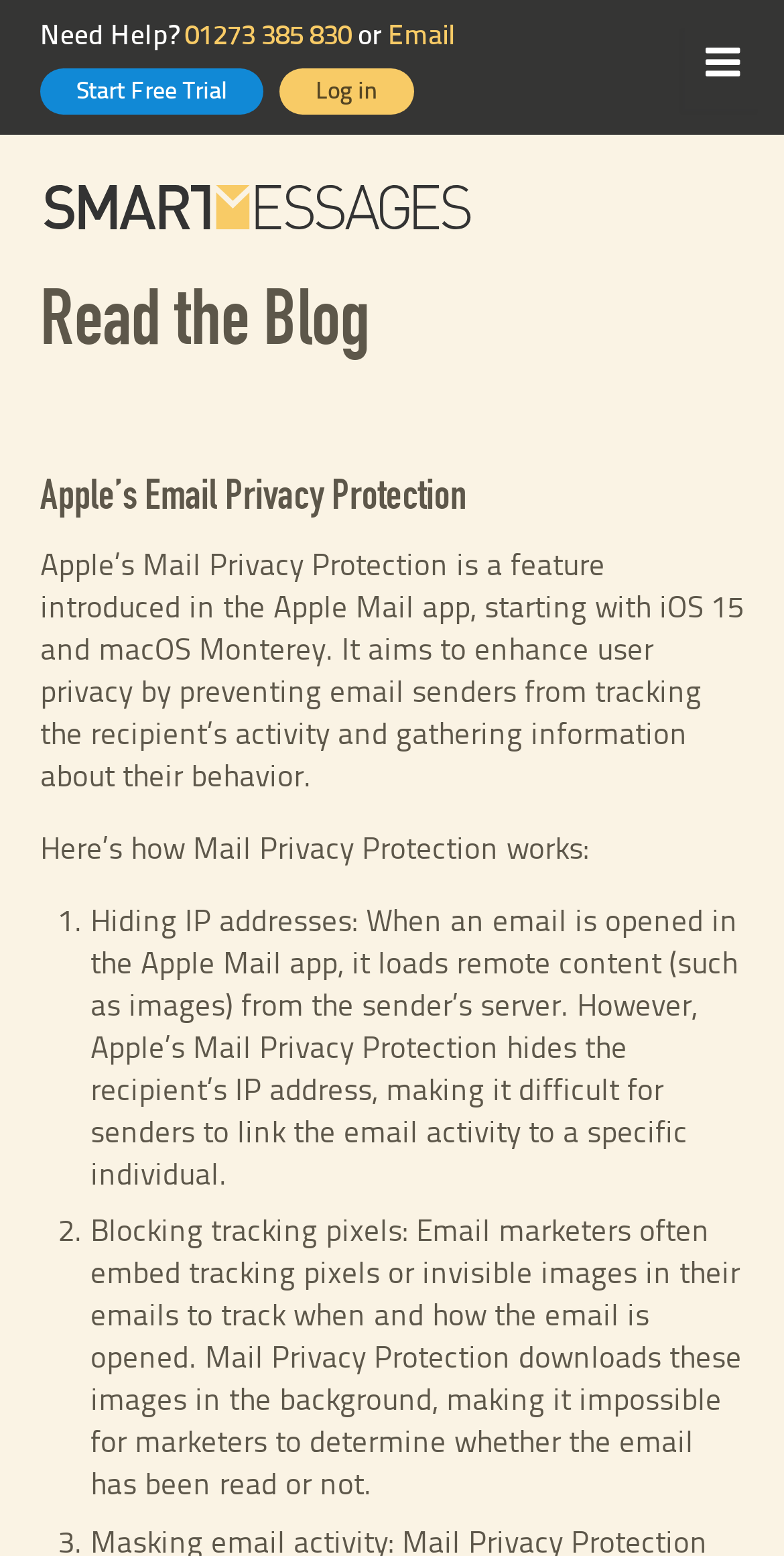What is the feature introduced in the Apple Mail app? Based on the image, give a response in one word or a short phrase.

Mail Privacy Protection